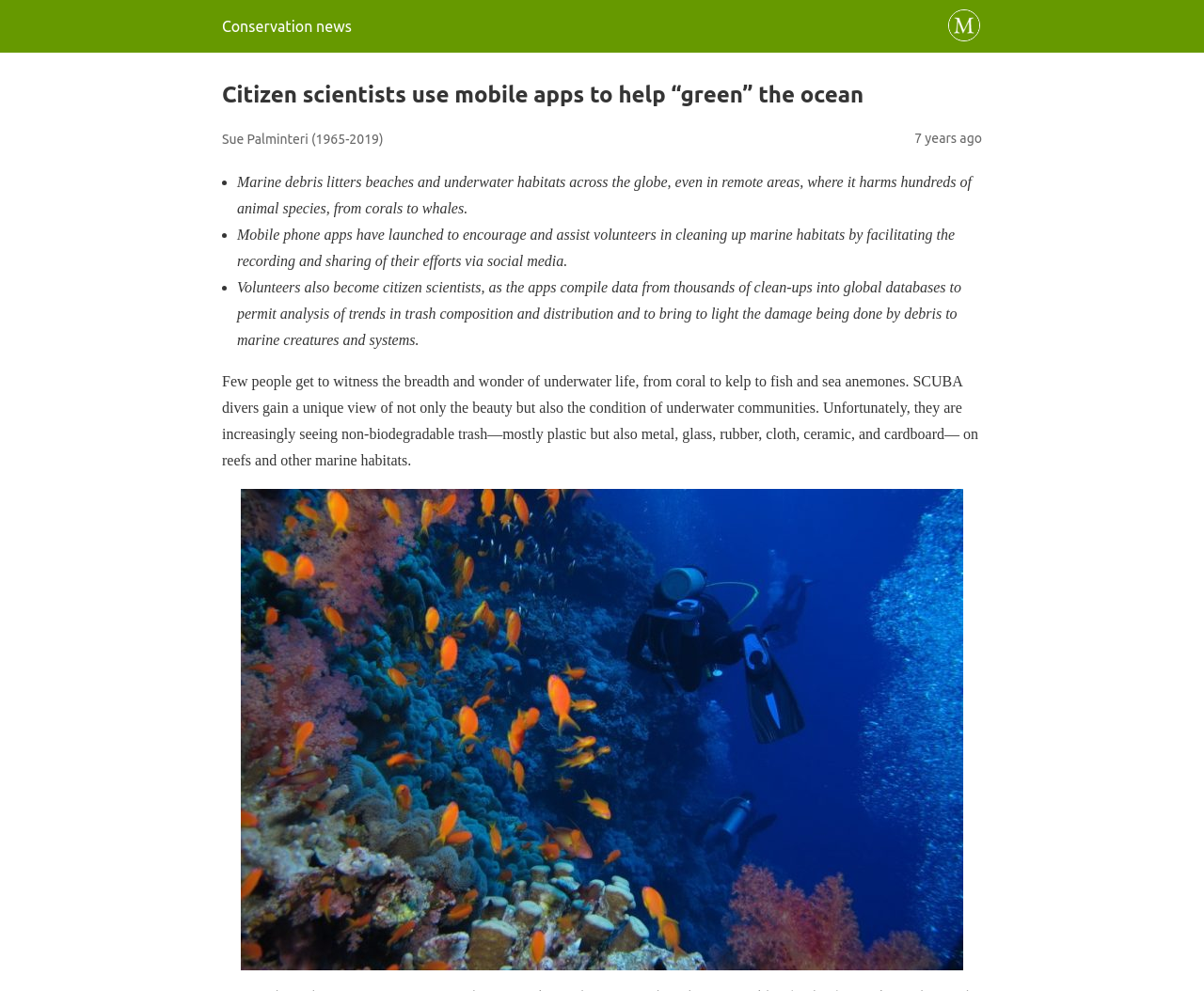Determine the bounding box coordinates (top-left x, top-left y, bottom-right x, bottom-right y) of the UI element described in the following text: Conservation news

[0.184, 0.018, 0.292, 0.035]